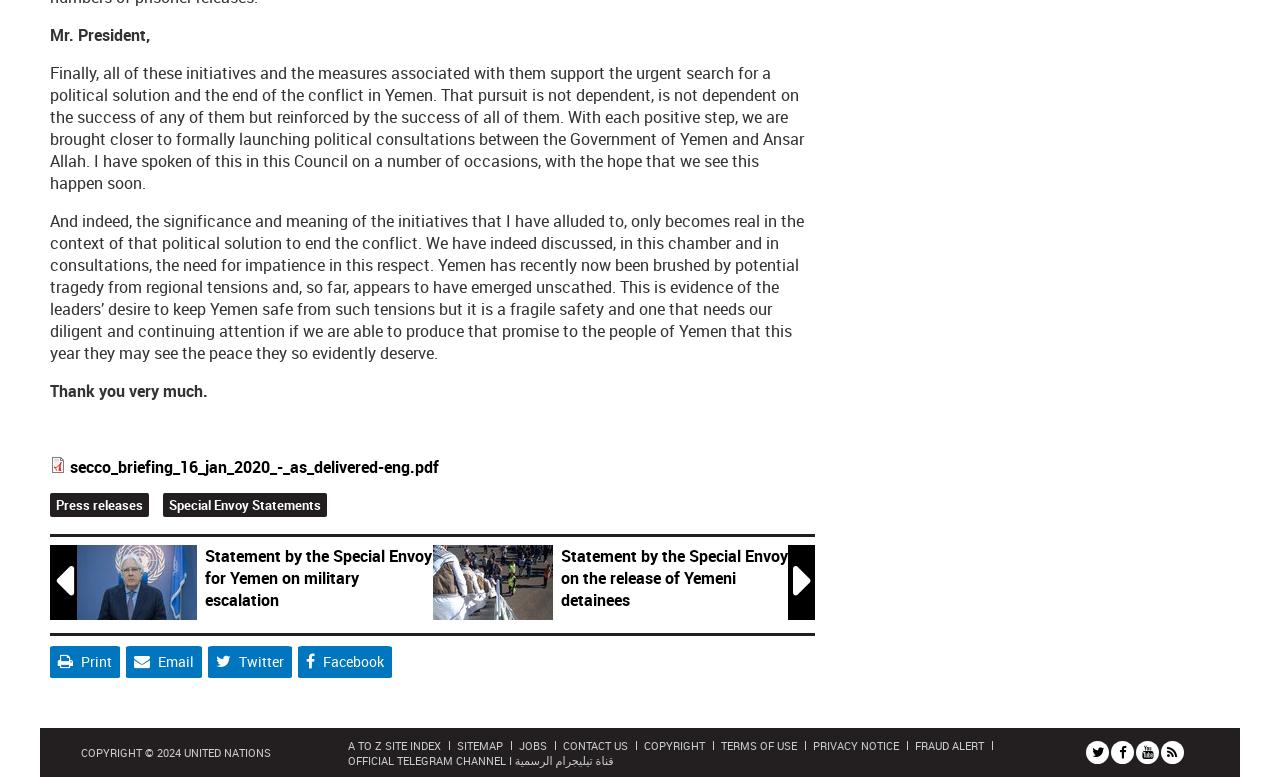Pinpoint the bounding box coordinates for the area that should be clicked to perform the following instruction: "Share on Twitter".

[0.162, 0.831, 0.228, 0.872]